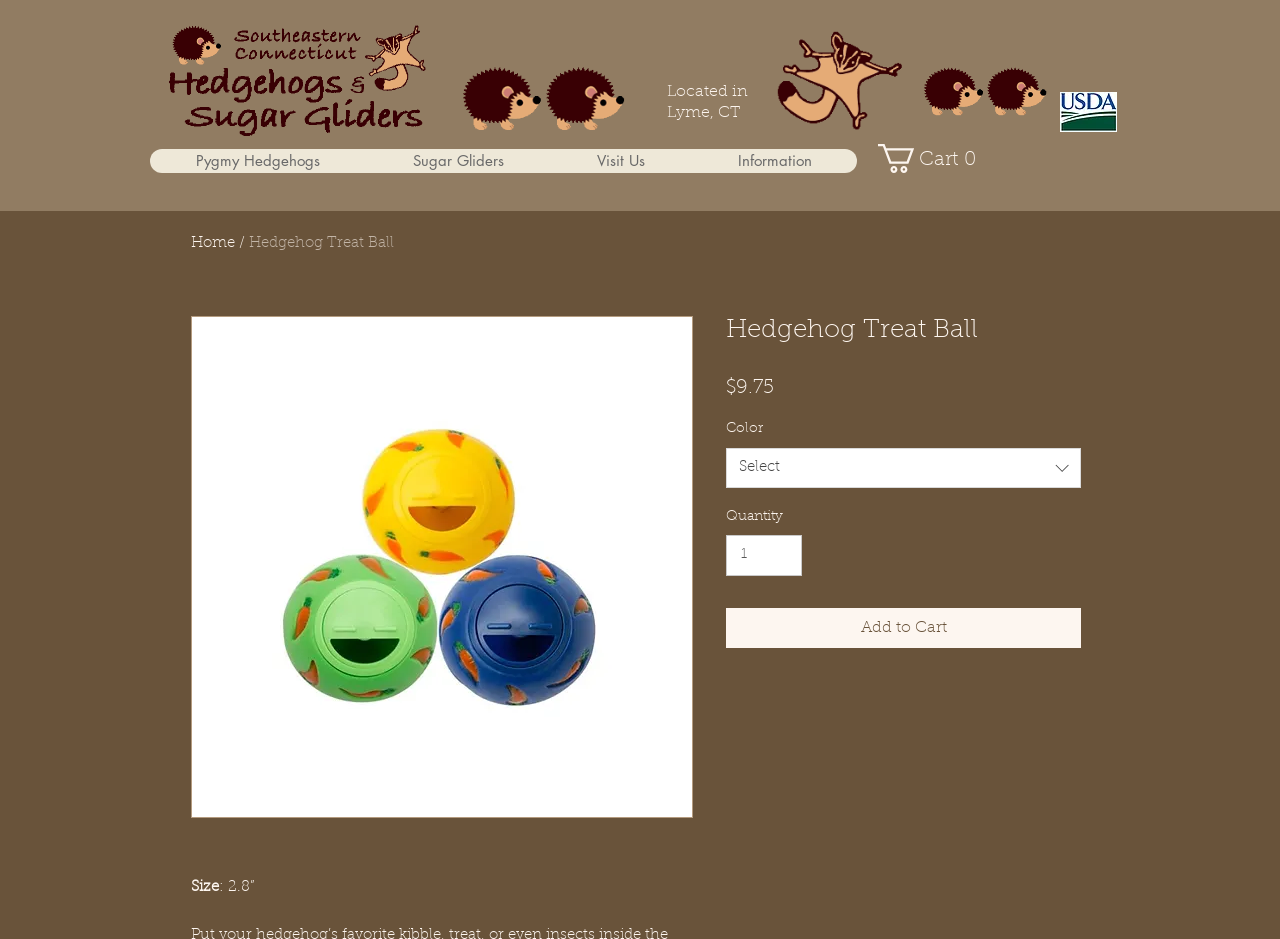Based on the image, please elaborate on the answer to the following question:
What is the minimum quantity of Hedgehog Treat Balls that can be added to the cart?

I found the minimum quantity of Hedgehog Treat Balls that can be added to the cart by looking at the quantity spin button, which has a minimum value of 1.